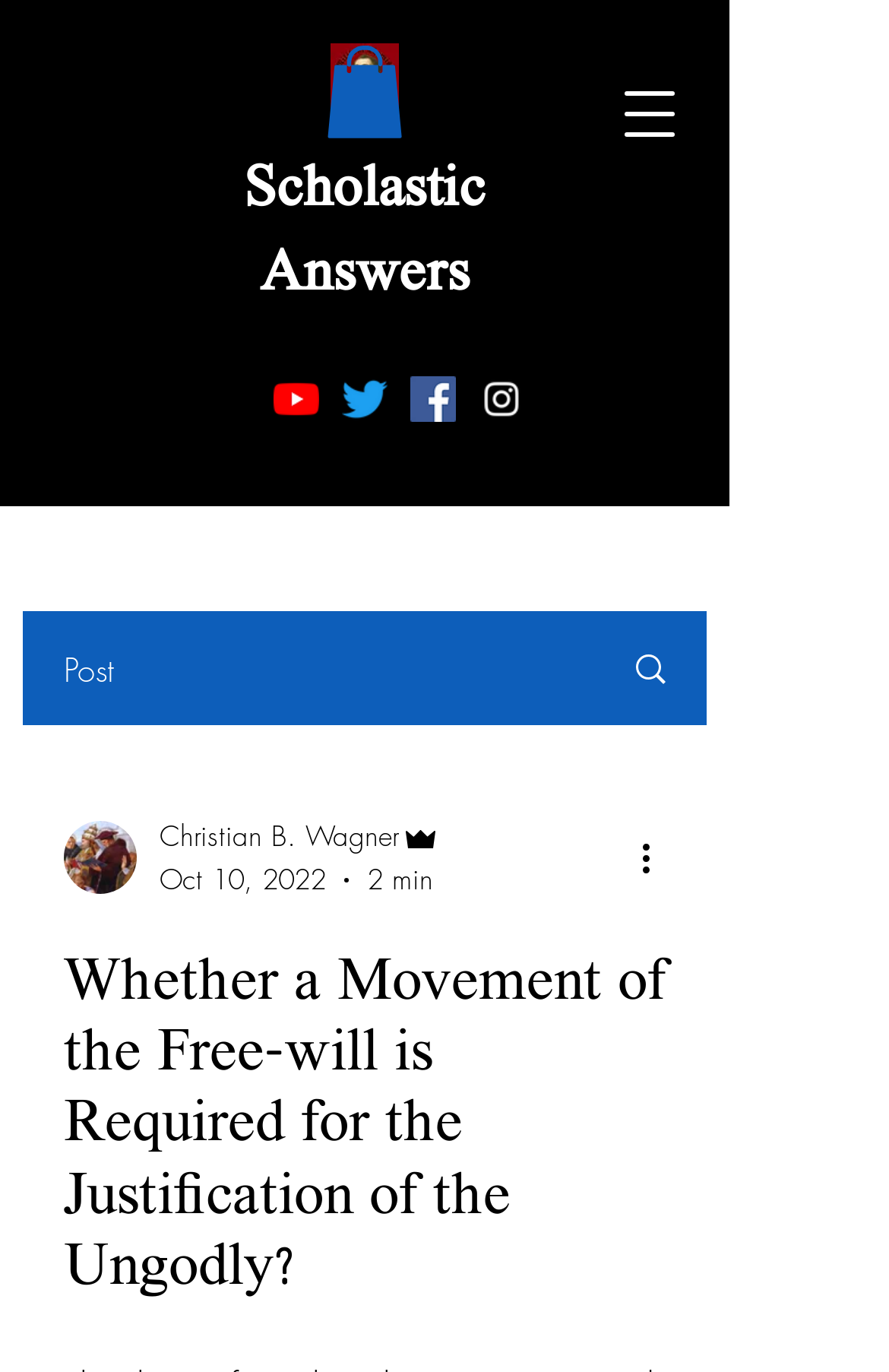Locate the bounding box coordinates for the element described below: "parent_node: Scholastic aria-label="Open navigation menu"". The coordinates must be four float values between 0 and 1, formatted as [left, top, right, bottom].

[0.679, 0.05, 0.782, 0.116]